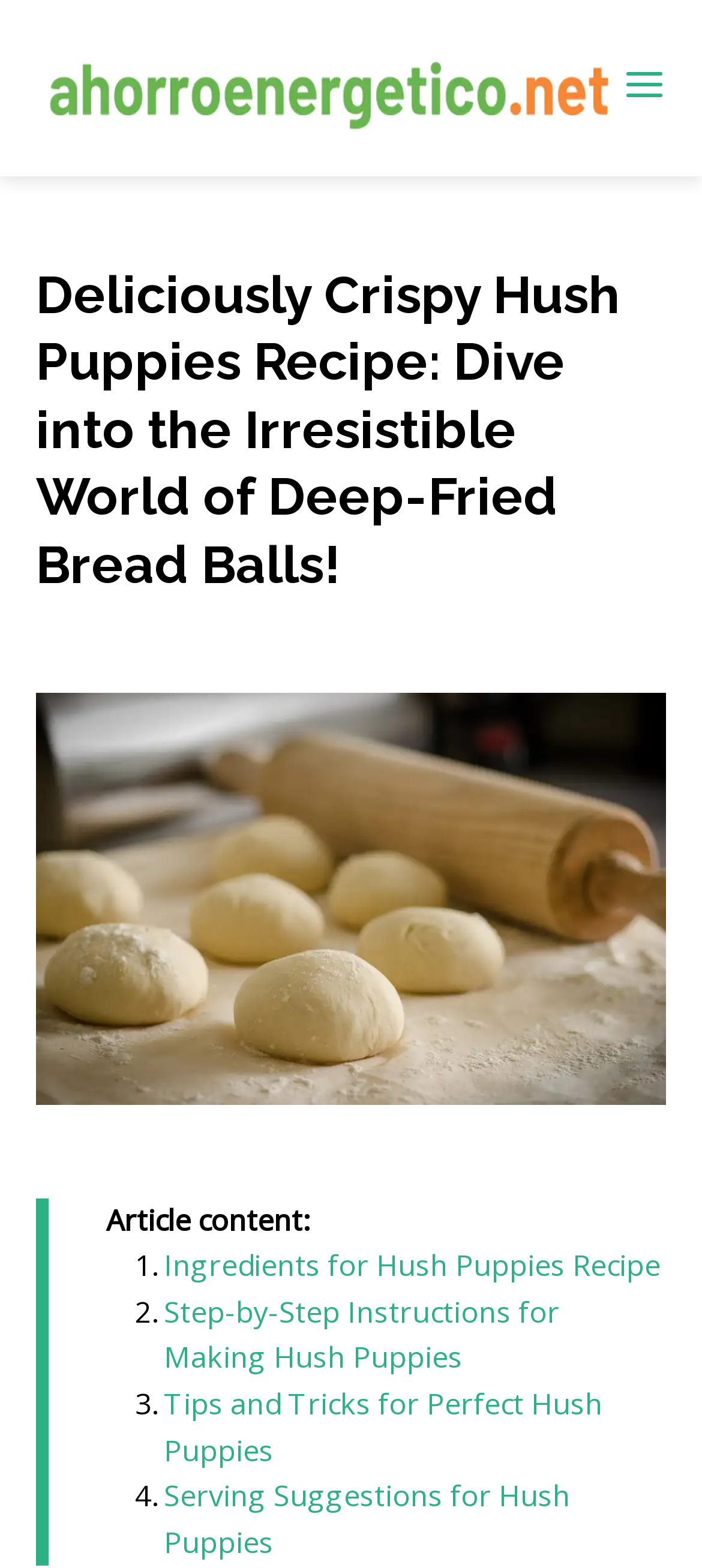Explain the webpage's layout and main content in detail.

This webpage is about a recipe for hush puppies, a type of deep-fried bread ball. At the top left of the page, there is a link to "ahorroenergetico.net" accompanied by a small image. On the top right, there is a button with an image. Below these elements, the main title "Deliciously Crispy Hush Puppies Recipe: Dive into the Irresistible World of Deep-Fried Bread Balls!" is prominently displayed. 

Underneath the title, there is a large image related to the hush puppies recipe. Below this image, the article content is divided into sections, each marked with a numbered list marker. The sections include "Ingredients for Hush Puppies Recipe", "Step-by-Step Instructions for Making Hush Puppies", "Tips and Tricks for Perfect Hush Puppies", and "Serving Suggestions for Hush Puppies". Each section is represented by a link.